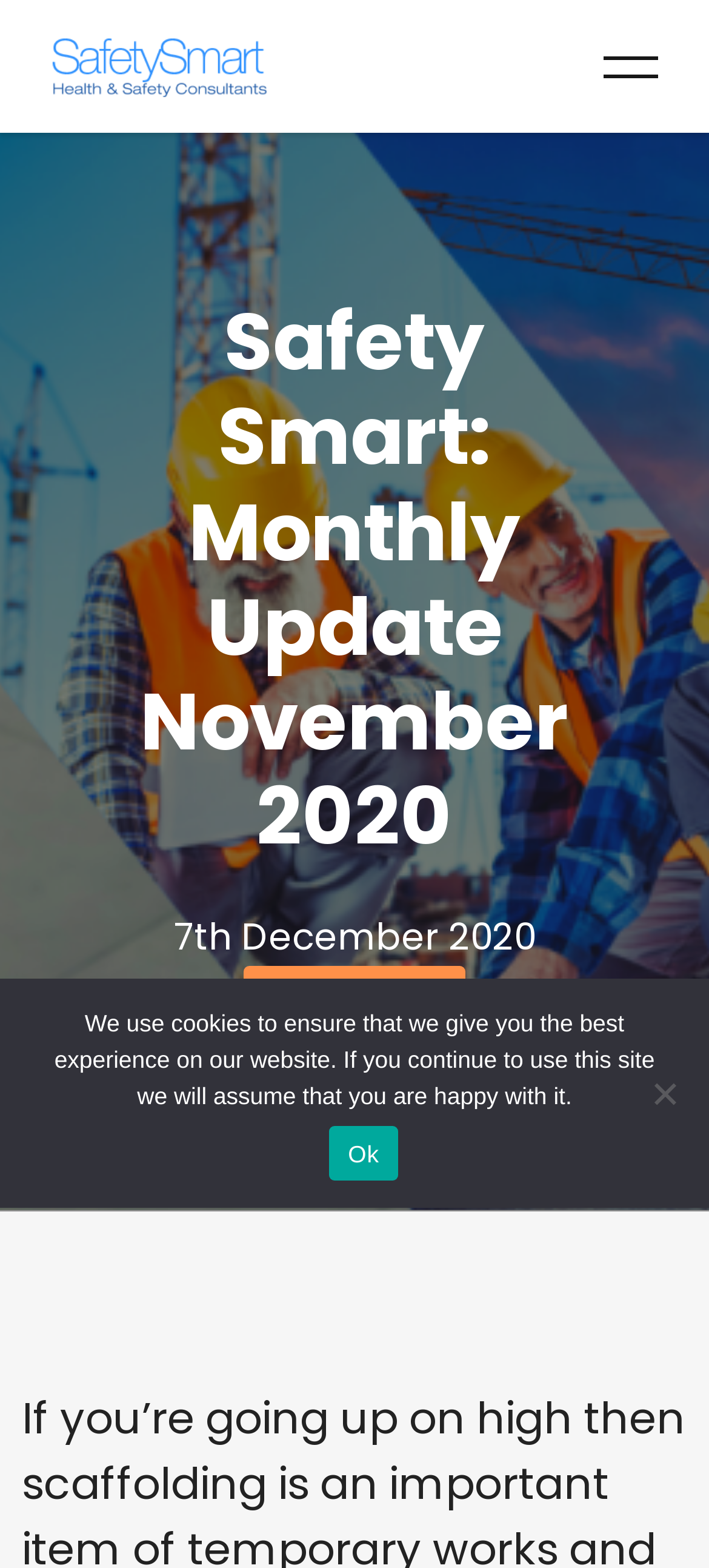Respond with a single word or short phrase to the following question: 
What is the position of the Safety Smart logo?

Top left